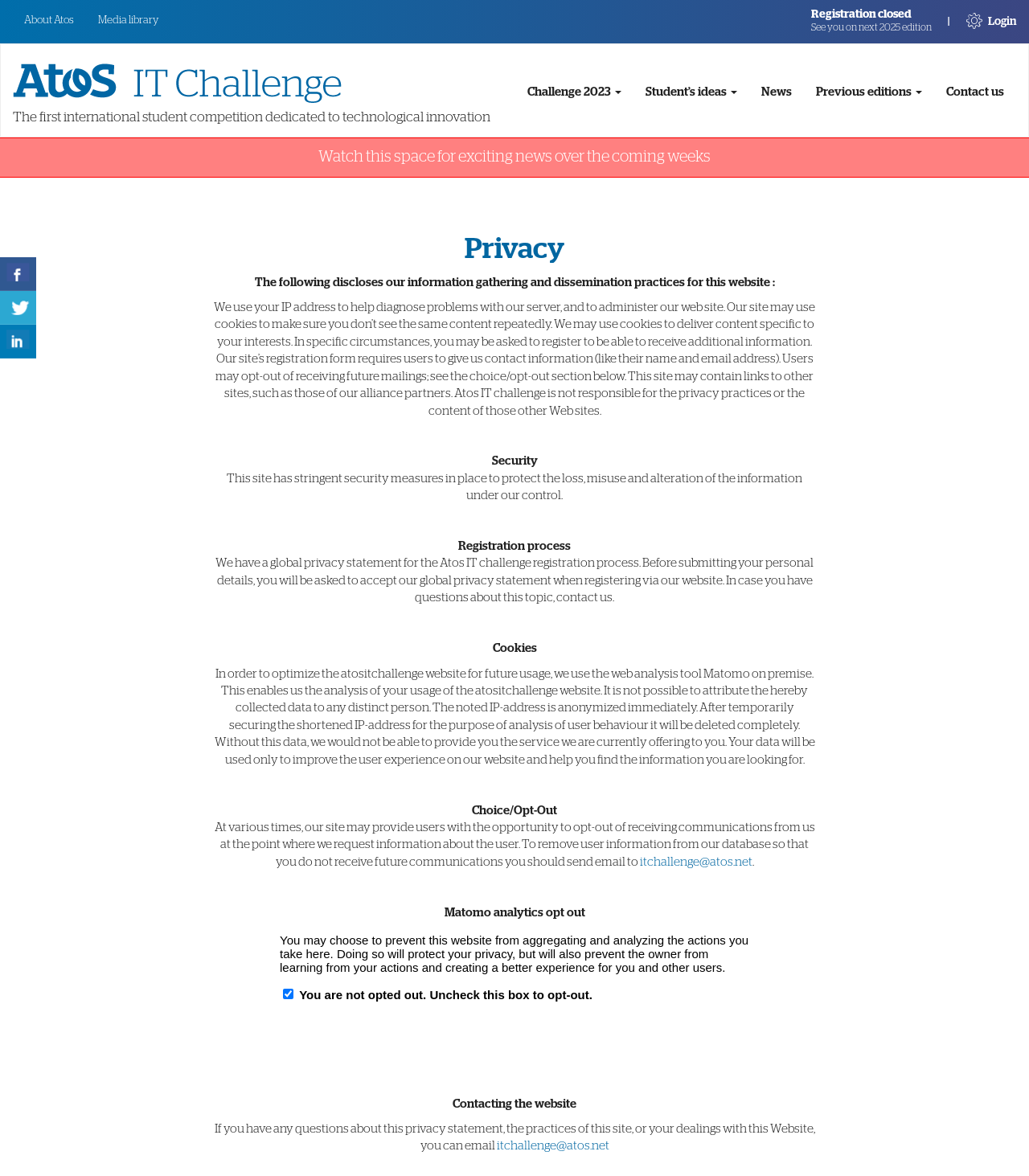Highlight the bounding box coordinates of the element you need to click to perform the following instruction: "Click on itchallenge@atos.net."

[0.621, 0.728, 0.731, 0.738]